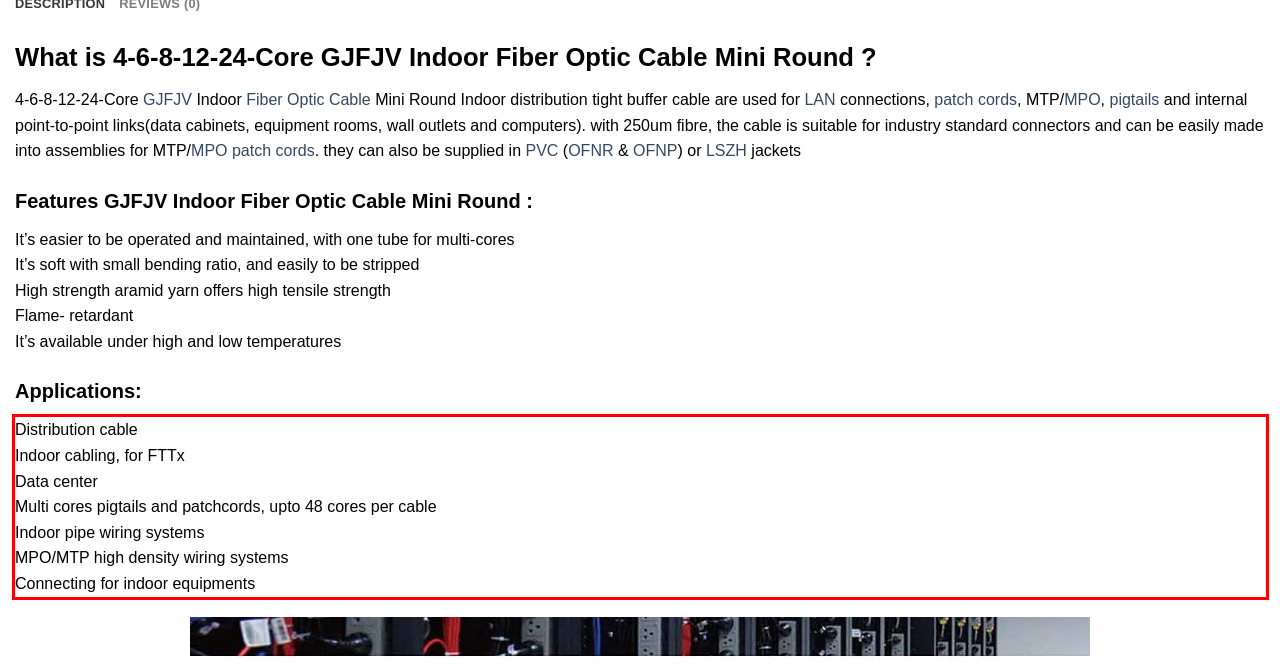Please perform OCR on the text within the red rectangle in the webpage screenshot and return the text content.

Distribution cable Indoor cabling, for FTTx Data center Multi cores pigtails and patchcords, upto 48 cores per cable Indoor pipe wiring systems MPO/MTP high density wiring systems Connecting for indoor equipments